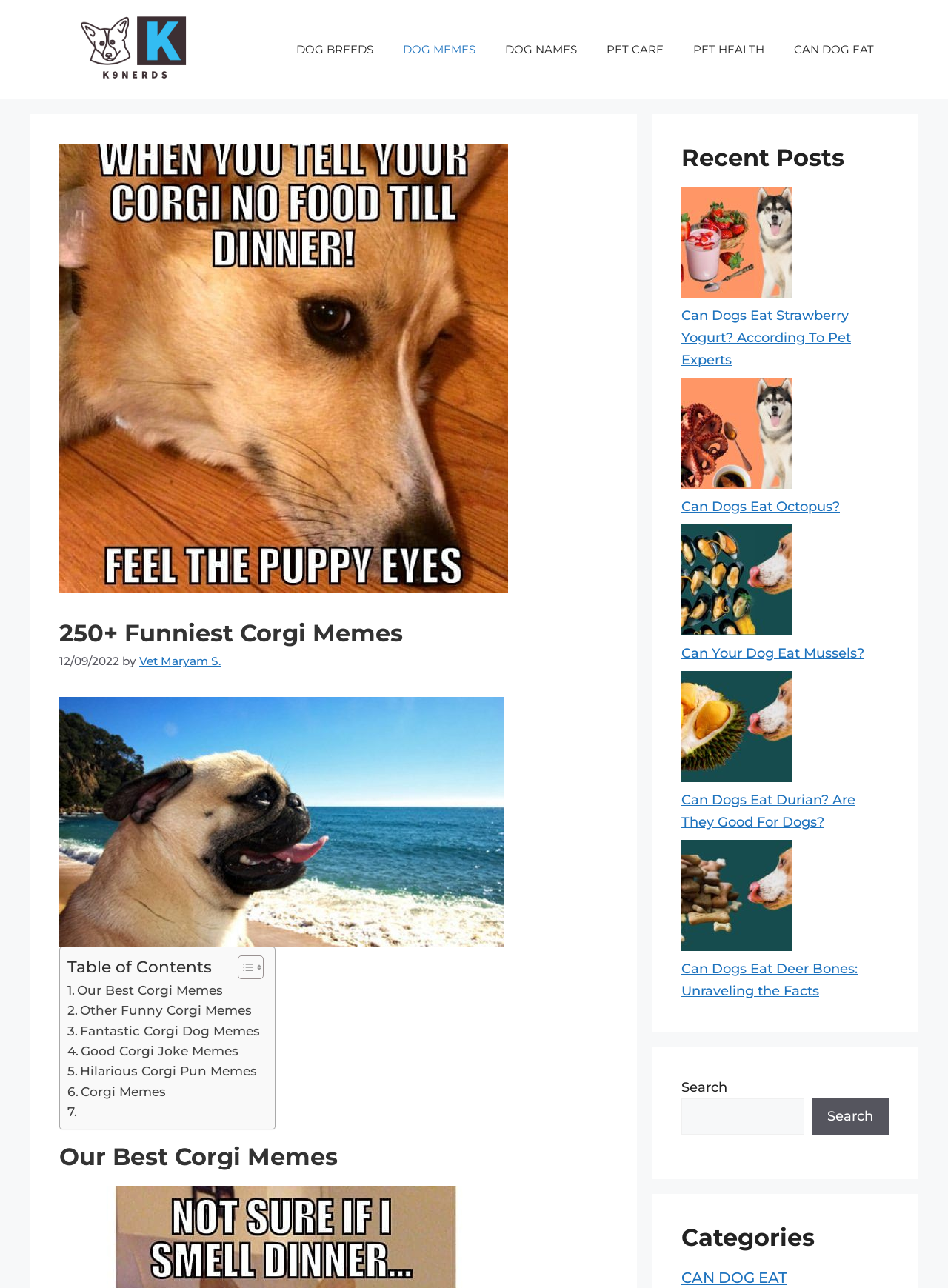Based on the element description: "Other Funny Corgi Memes", identify the UI element and provide its bounding box coordinates. Use four float numbers between 0 and 1, [left, top, right, bottom].

[0.071, 0.776, 0.266, 0.792]